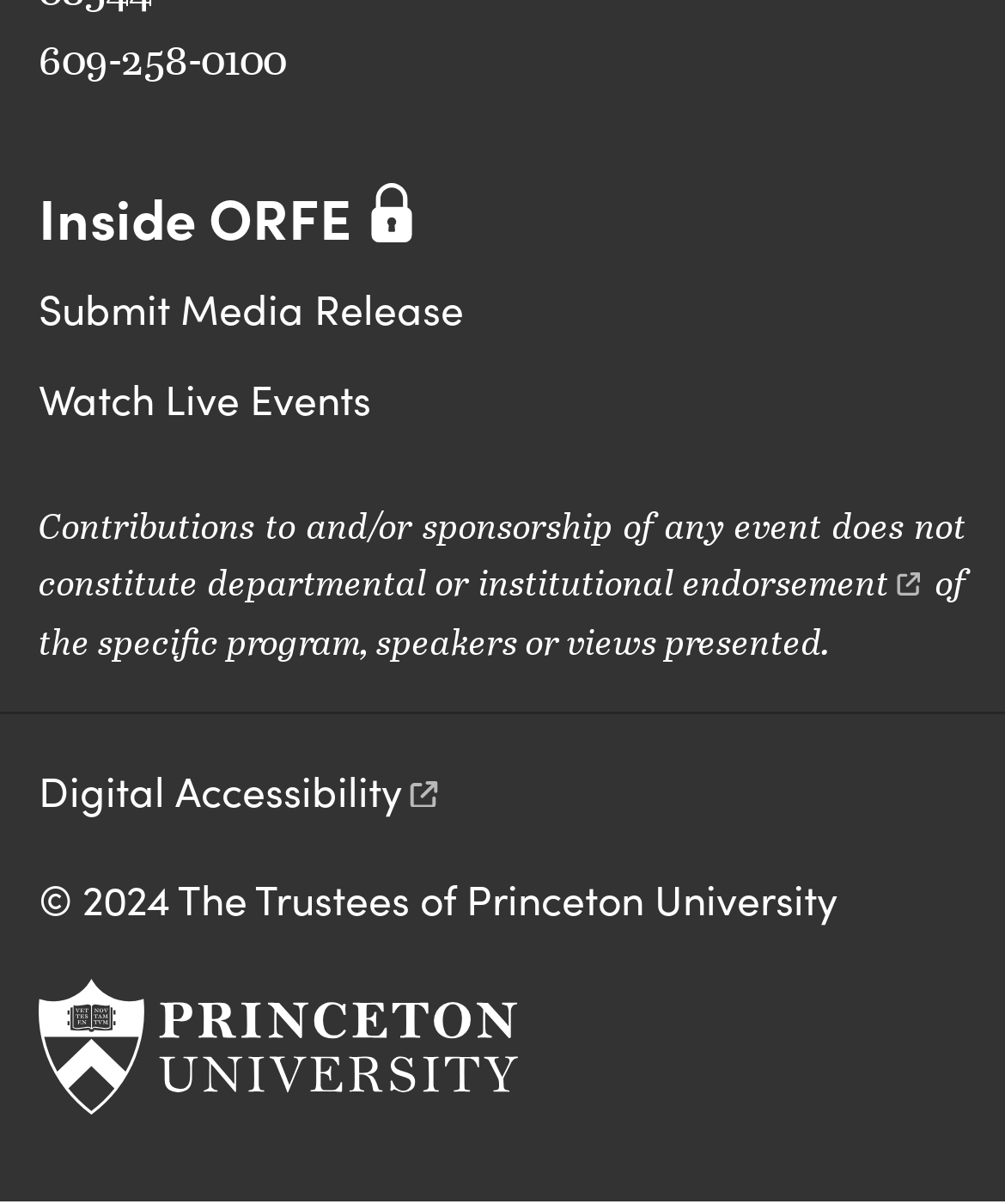Please give a short response to the question using one word or a phrase:
What is the copyright year of the webpage?

2024